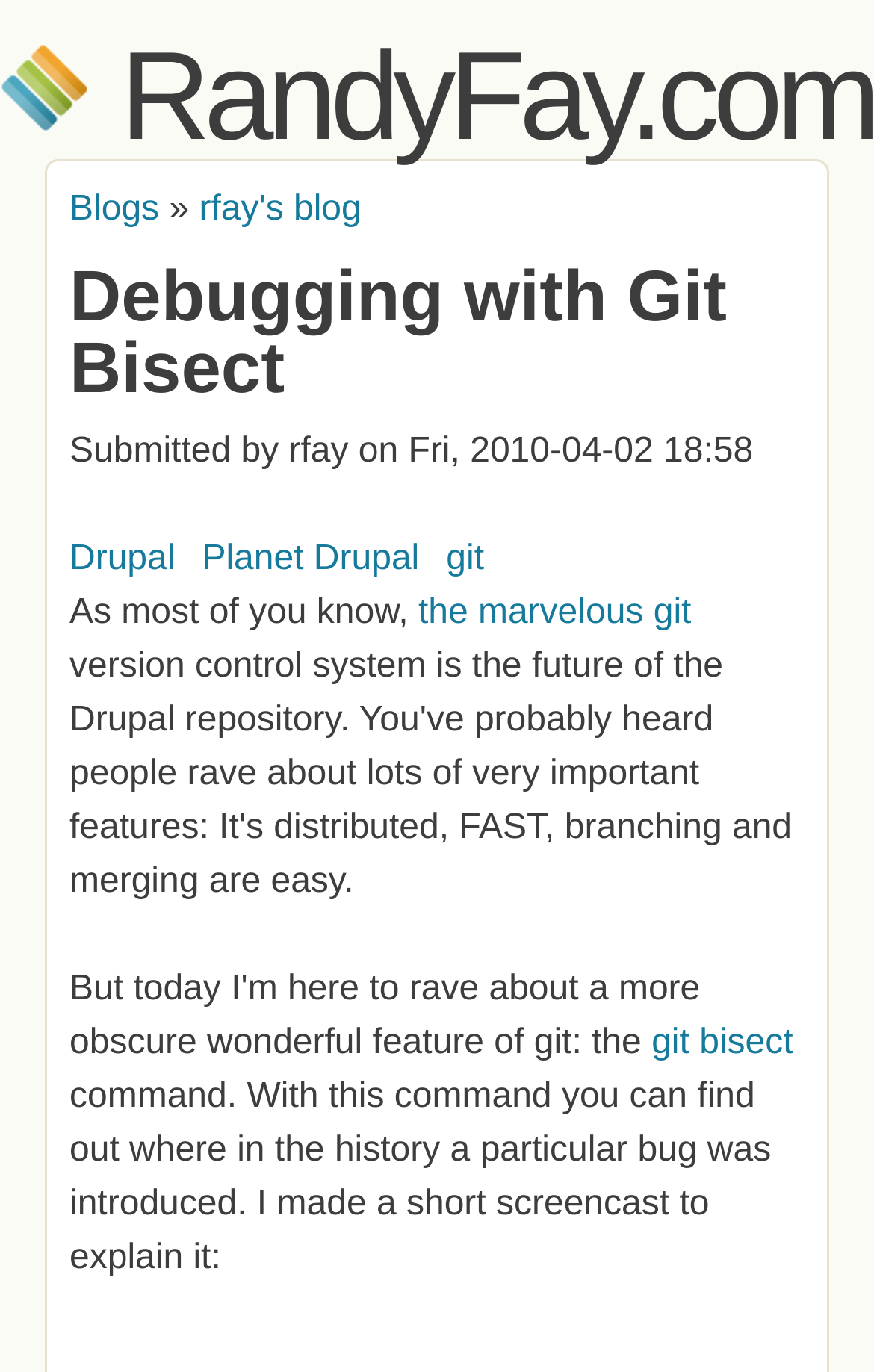Provide a one-word or short-phrase answer to the question:
What is the topic of the current article?

Debugging with Git Bisect